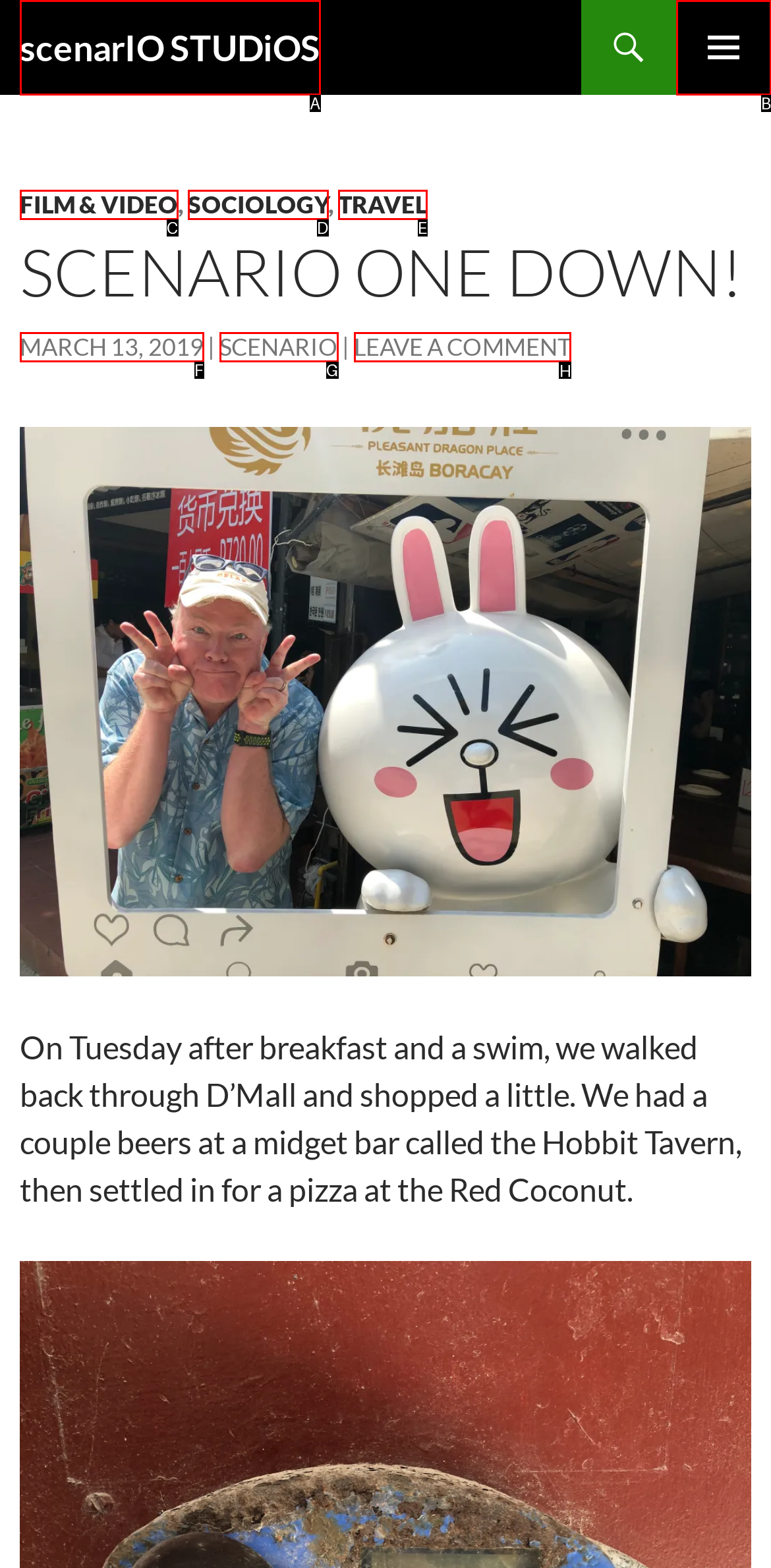Point out the letter of the HTML element you should click on to execute the task: Leave a comment on the article
Reply with the letter from the given options.

H